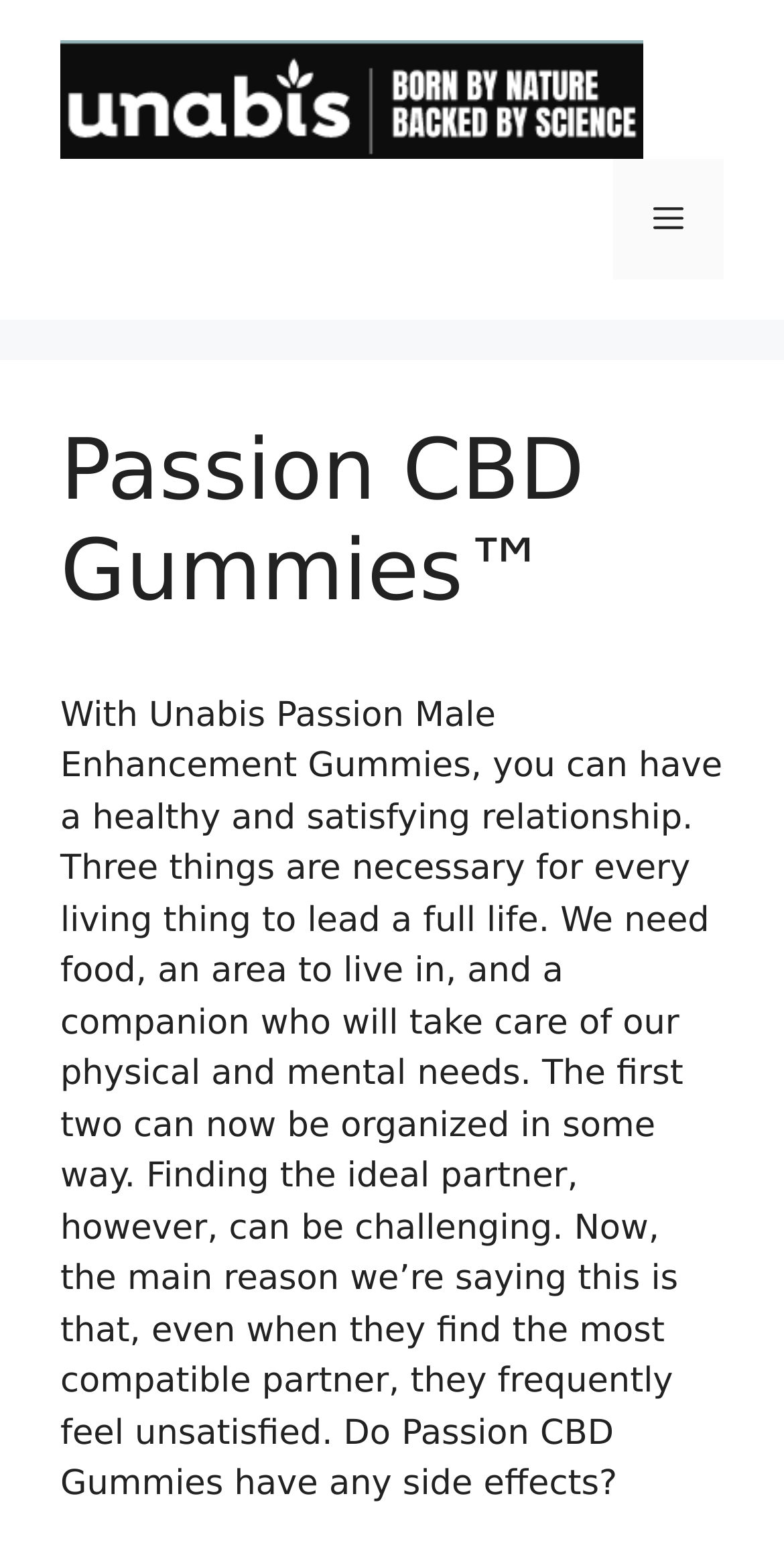What is the name of the product?
Based on the image content, provide your answer in one word or a short phrase.

Passion CBD Gummies